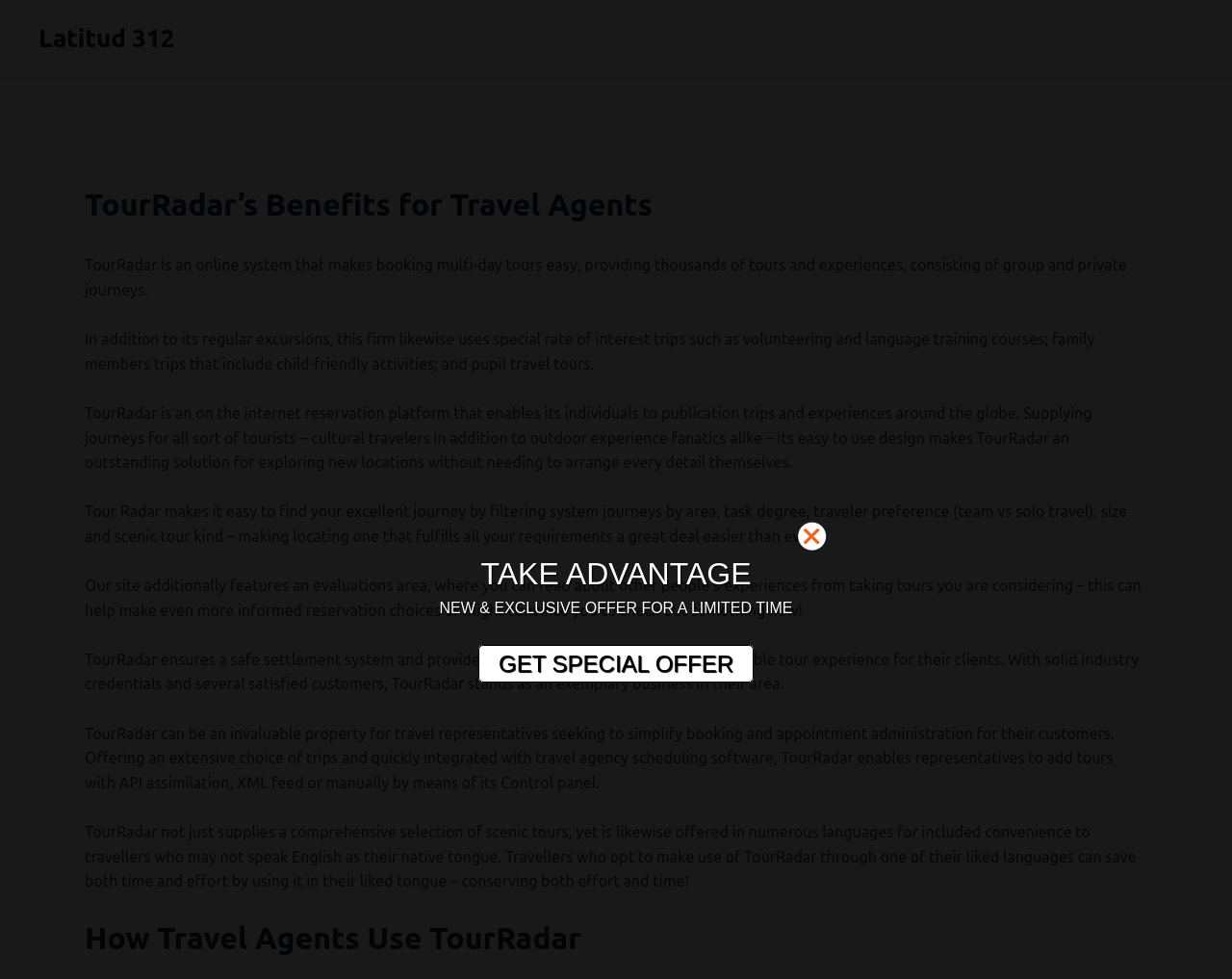Respond with a single word or phrase to the following question:
What is TourRadar?

Online system for booking multi-day tours